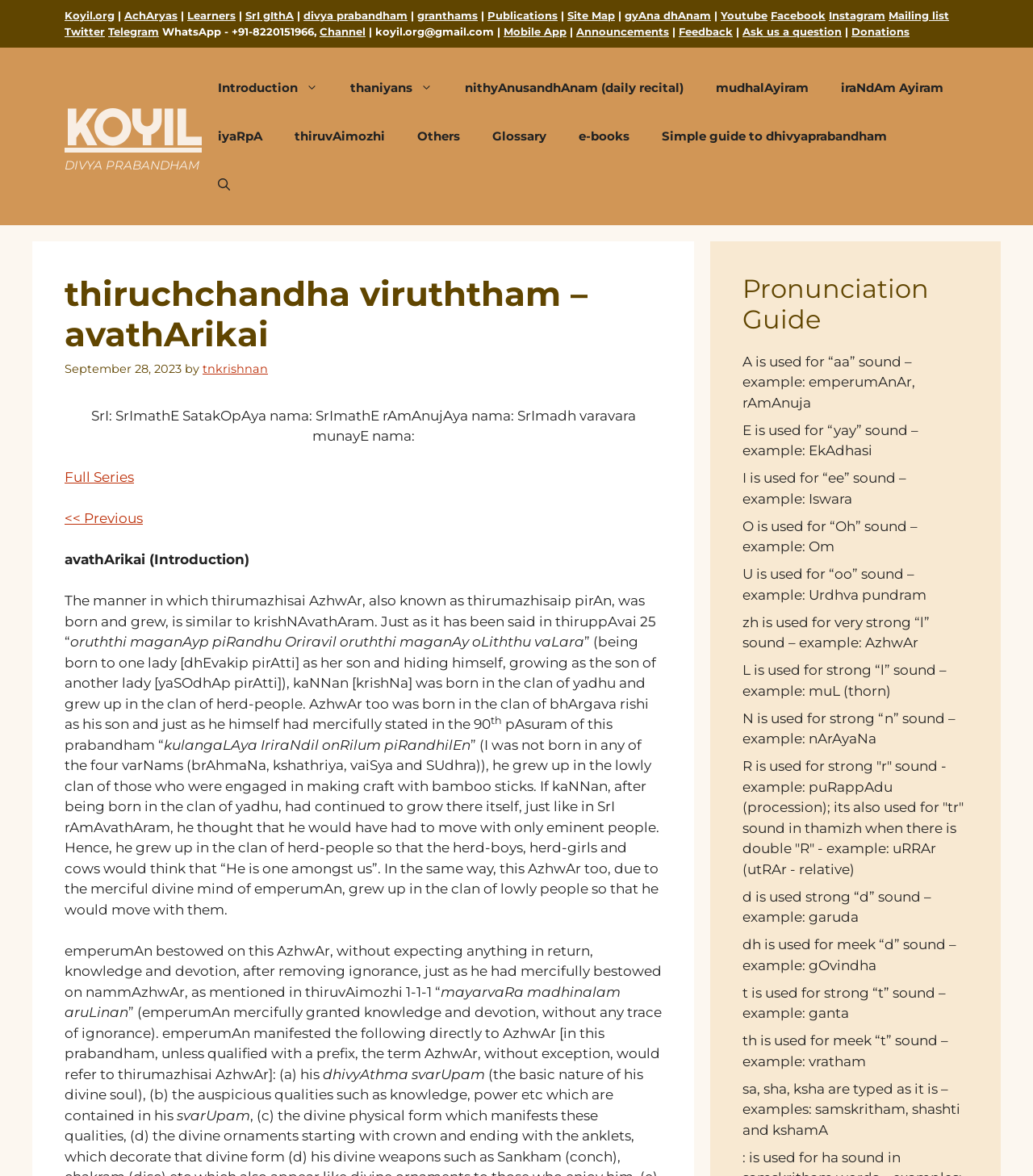Please identify the bounding box coordinates of the region to click in order to complete the task: "Click on the 'Introduction' link". The coordinates must be four float numbers between 0 and 1, specified as [left, top, right, bottom].

[0.195, 0.054, 0.323, 0.095]